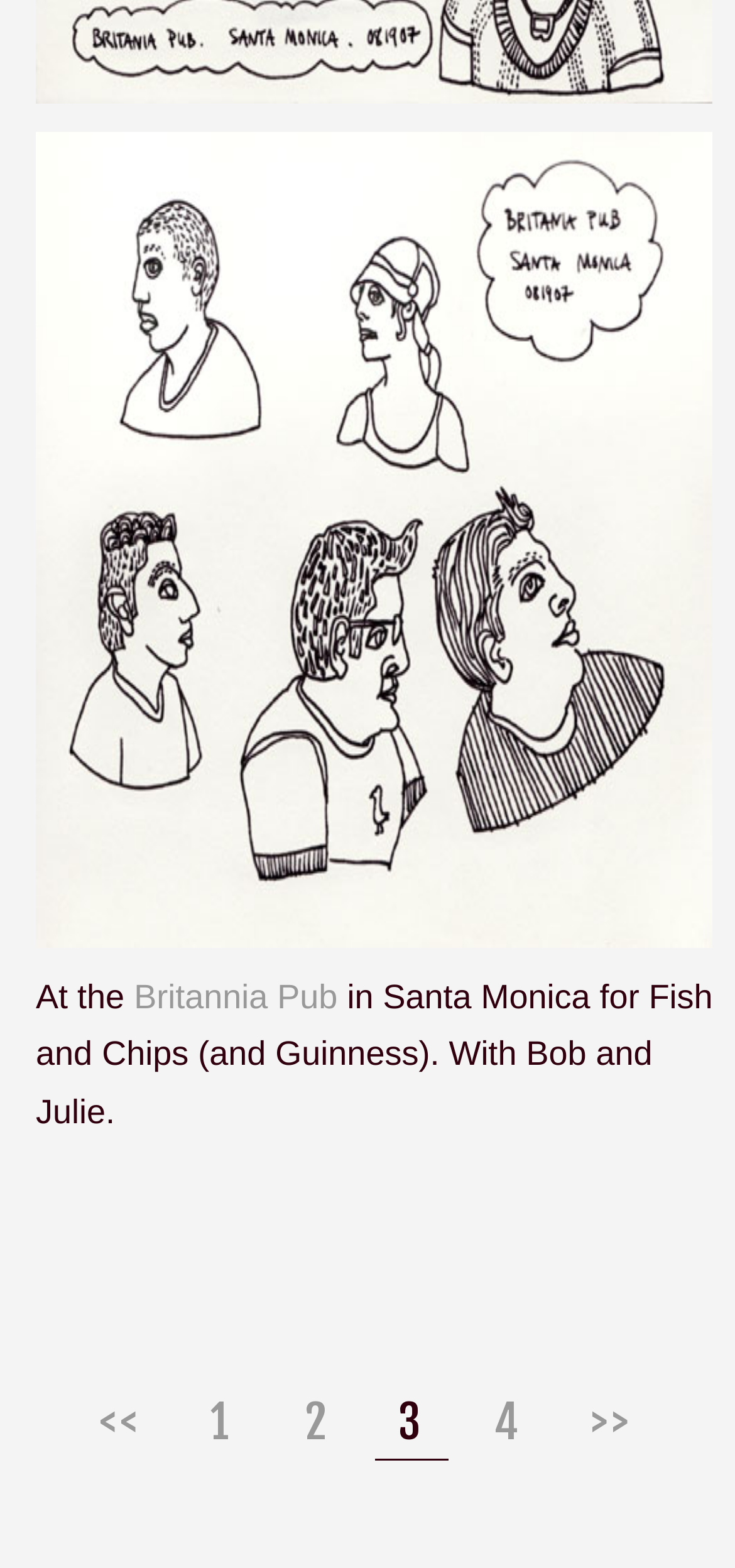What is the author talking about in the post?
Using the image as a reference, answer the question with a short word or phrase.

Fish and Chips